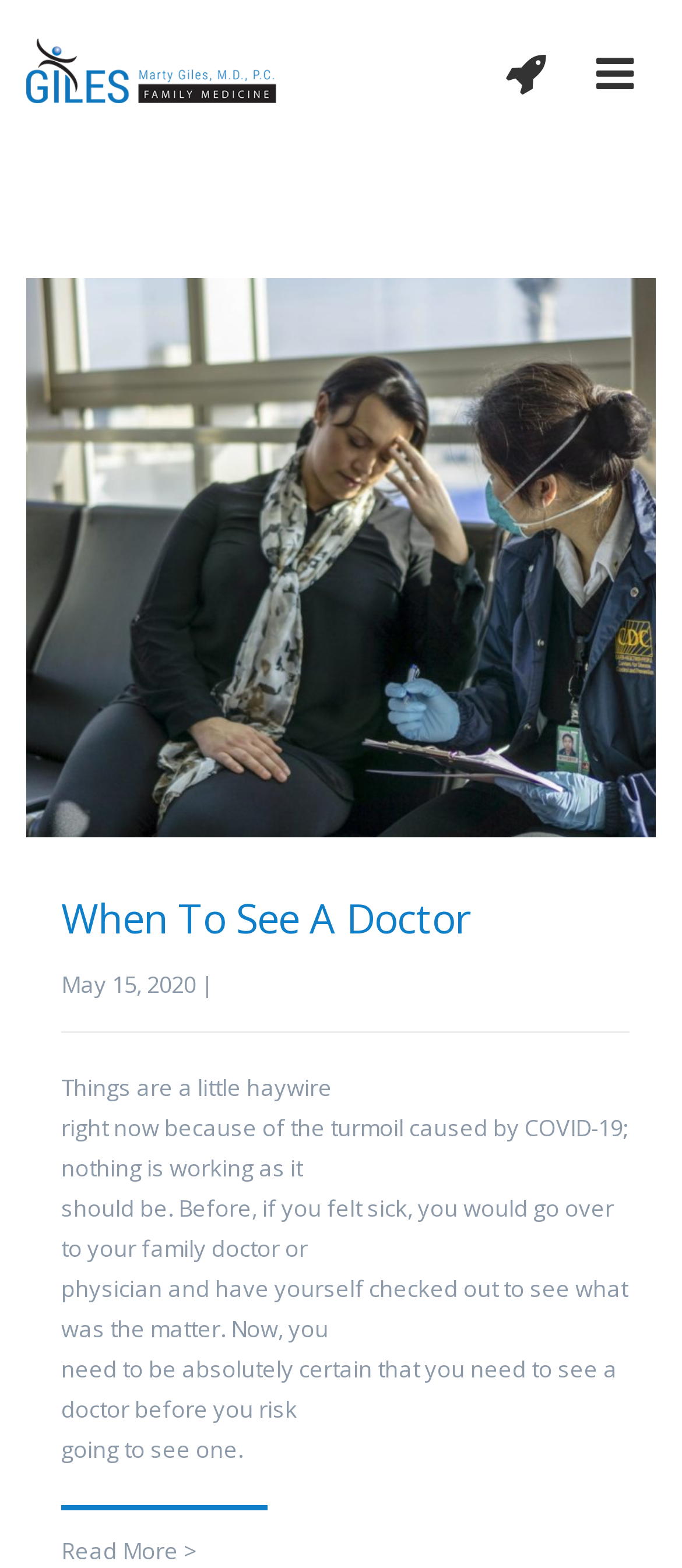Locate the bounding box of the UI element based on this description: "title="Giles Family Medicine"". Provide four float numbers between 0 and 1 as [left, top, right, bottom].

[0.038, 0.022, 0.408, 0.065]